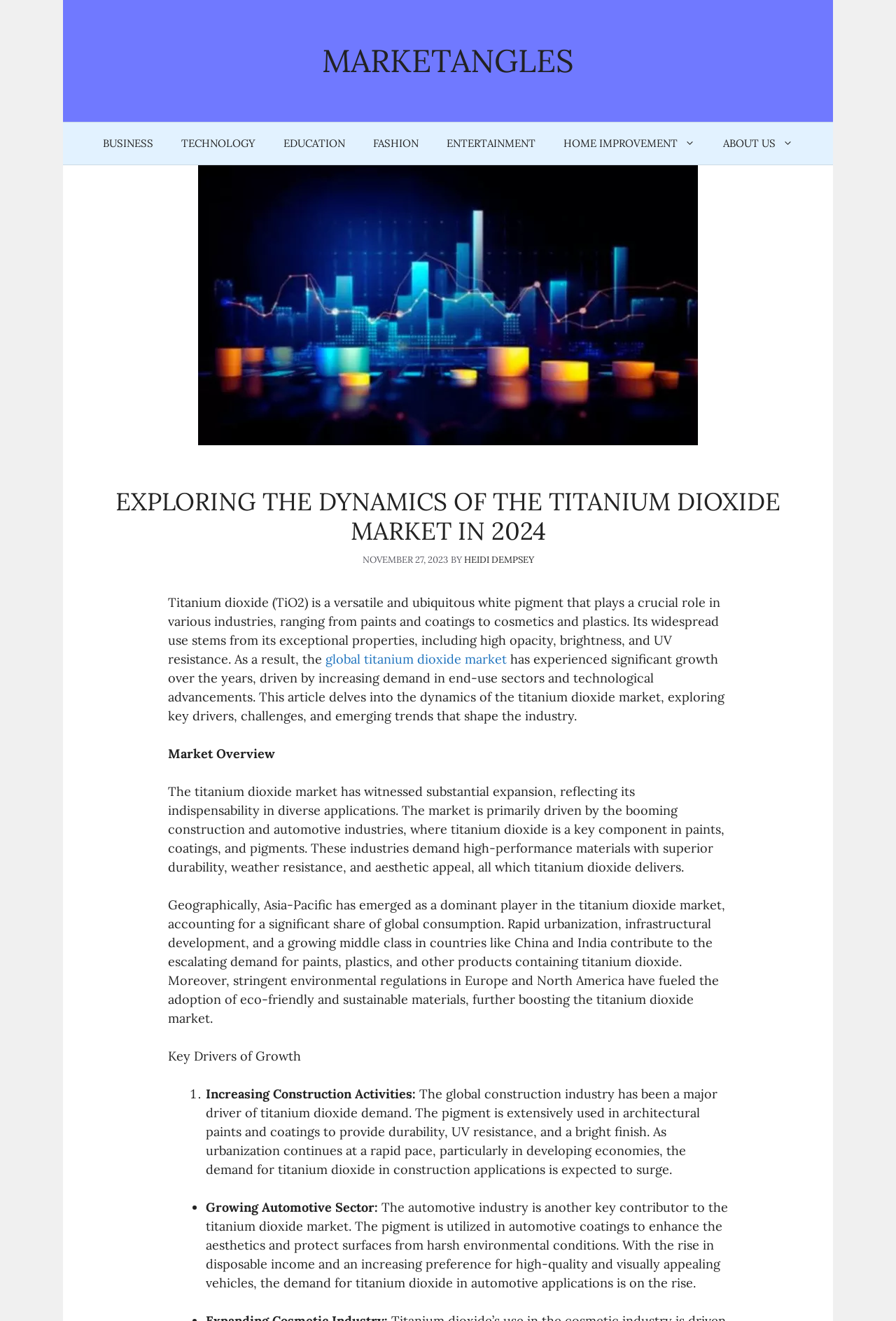Please locate the bounding box coordinates for the element that should be clicked to achieve the following instruction: "Learn more about the global titanium dioxide market". Ensure the coordinates are given as four float numbers between 0 and 1, i.e., [left, top, right, bottom].

[0.363, 0.493, 0.566, 0.505]